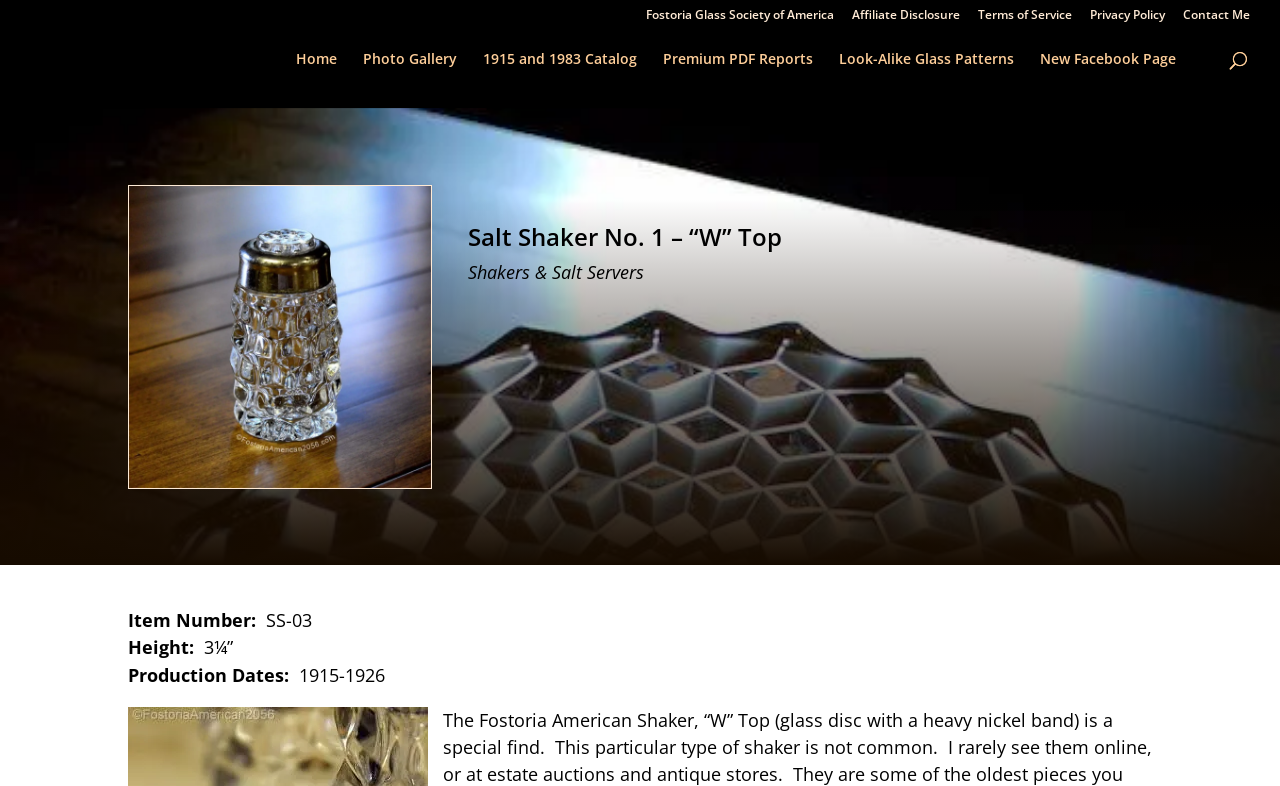Please identify the bounding box coordinates of the element's region that needs to be clicked to fulfill the following instruction: "Visit Fostoria Glass Society of America". The bounding box coordinates should consist of four float numbers between 0 and 1, i.e., [left, top, right, bottom].

[0.505, 0.011, 0.652, 0.038]